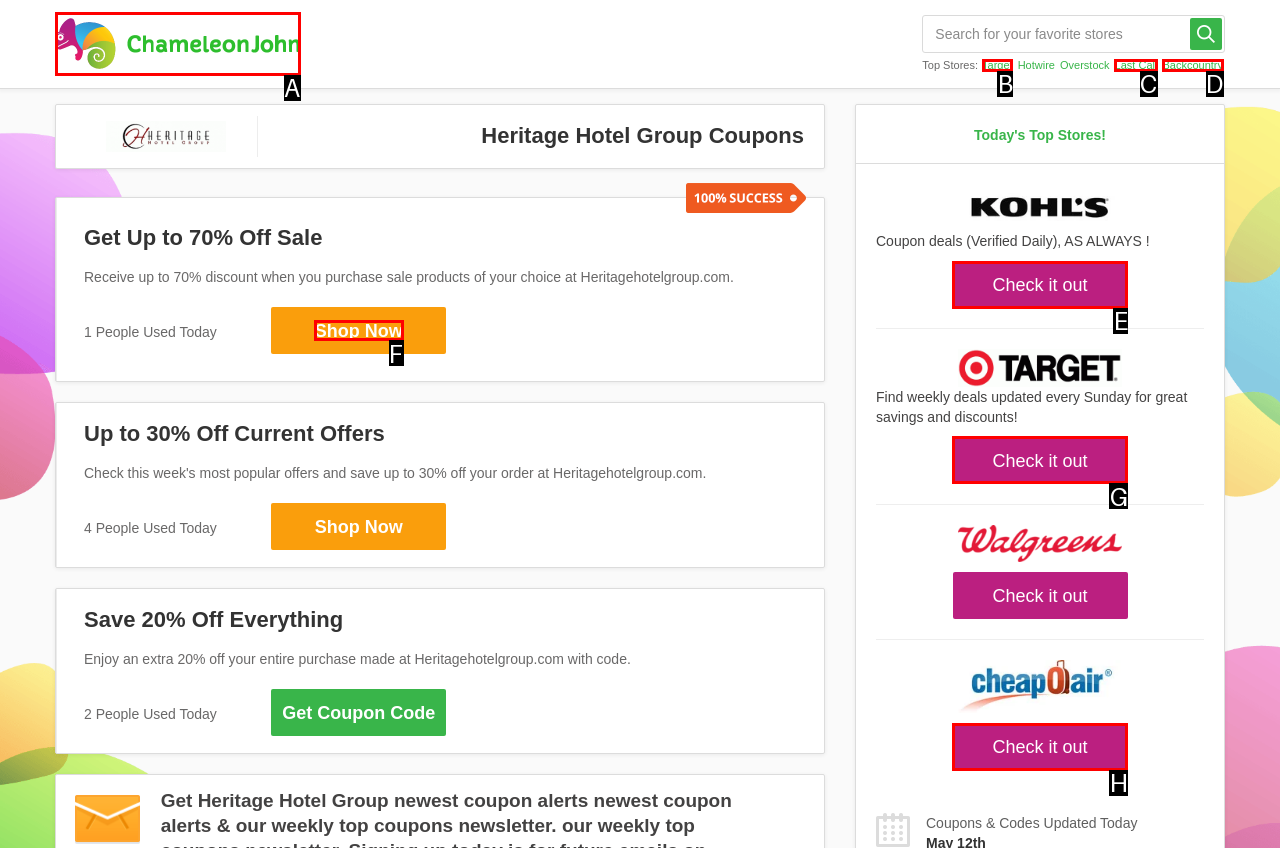To execute the task: Shop Now, which one of the highlighted HTML elements should be clicked? Answer with the option's letter from the choices provided.

F